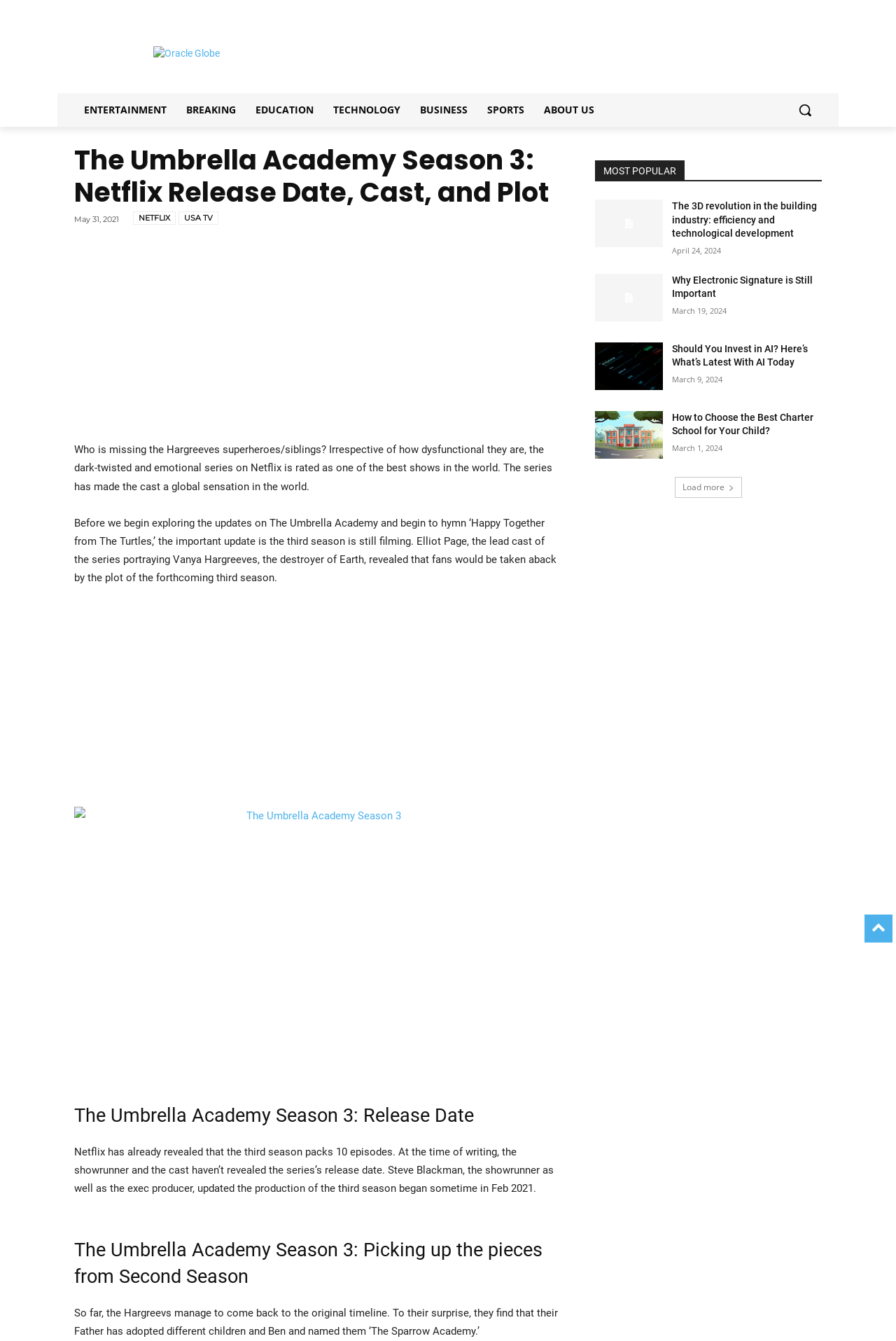What is the name of the series discussed in the article?
Give a detailed and exhaustive answer to the question.

The article discusses the third season of a series, and the title of the series is mentioned in the heading 'The Umbrella Academy Season 3: Netflix Release Date, Cast, and Plot'.